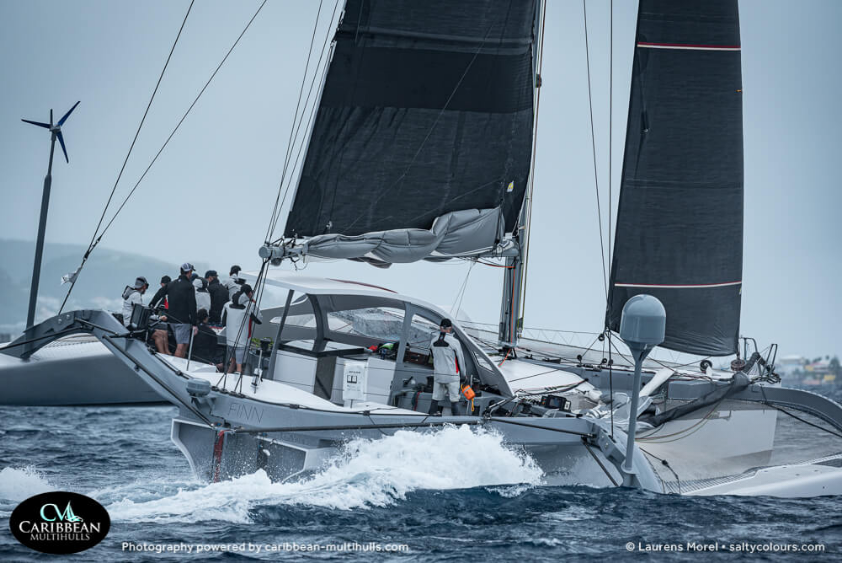Give a short answer using one word or phrase for the question:
What is the name of the challenge where 'Finn' is competing?

Caribbean Multihull Challenge